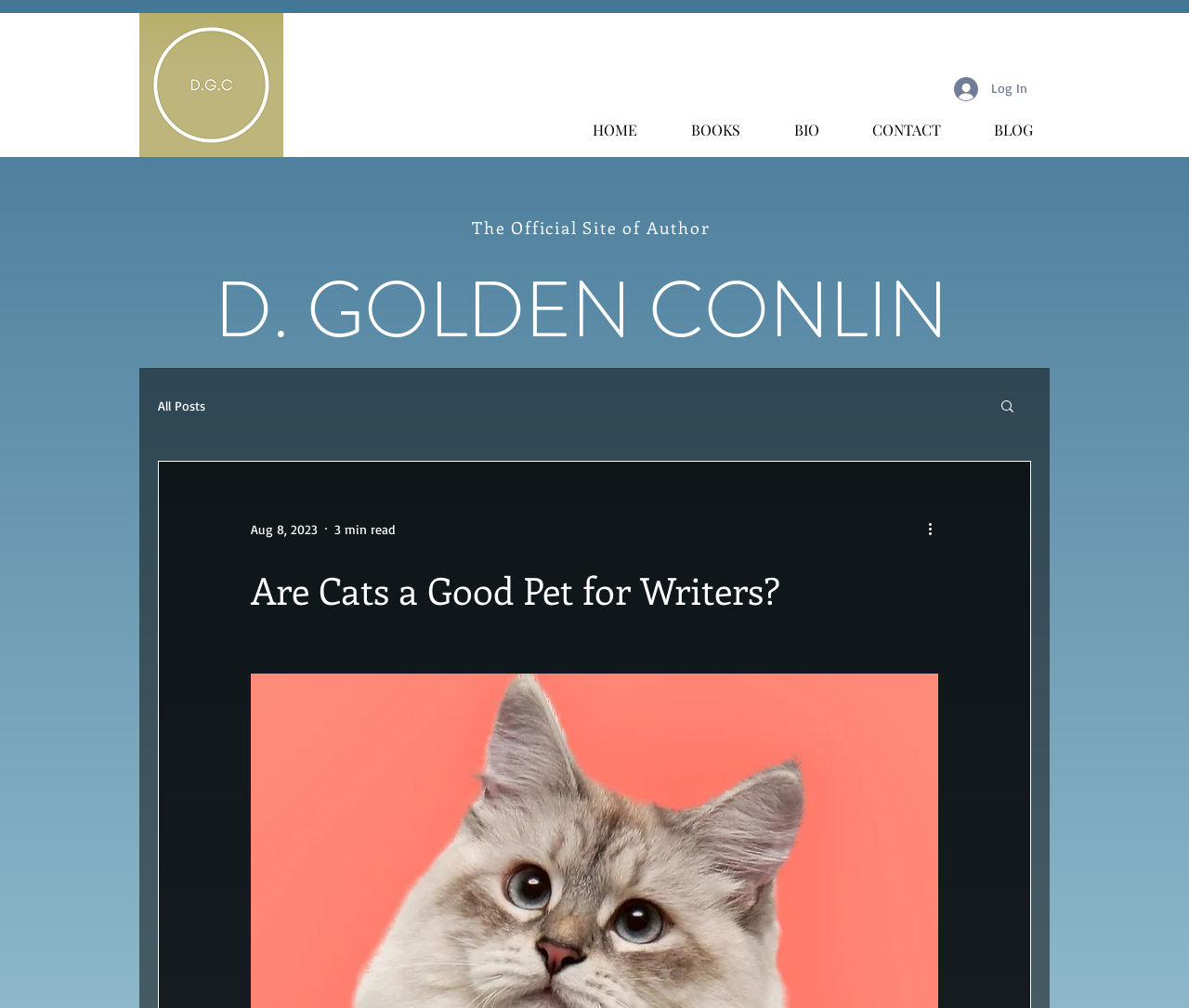Specify the bounding box coordinates of the region I need to click to perform the following instruction: "Go to the HOME page". The coordinates must be four float numbers in the range of 0 to 1, i.e., [left, top, right, bottom].

[0.467, 0.107, 0.55, 0.134]